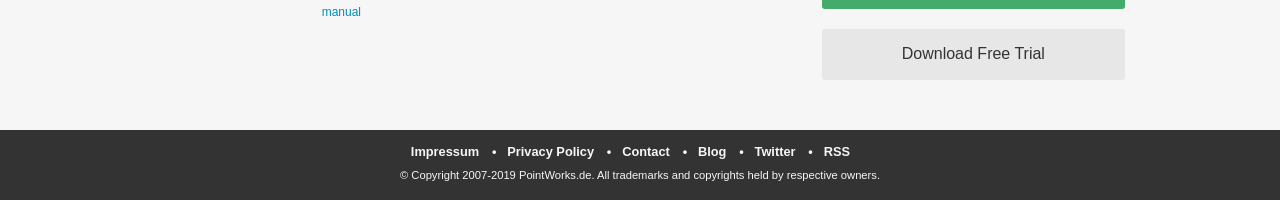Can you show the bounding box coordinates of the region to click on to complete the task described in the instruction: "go to the blog"?

[0.545, 0.479, 0.586, 0.954]